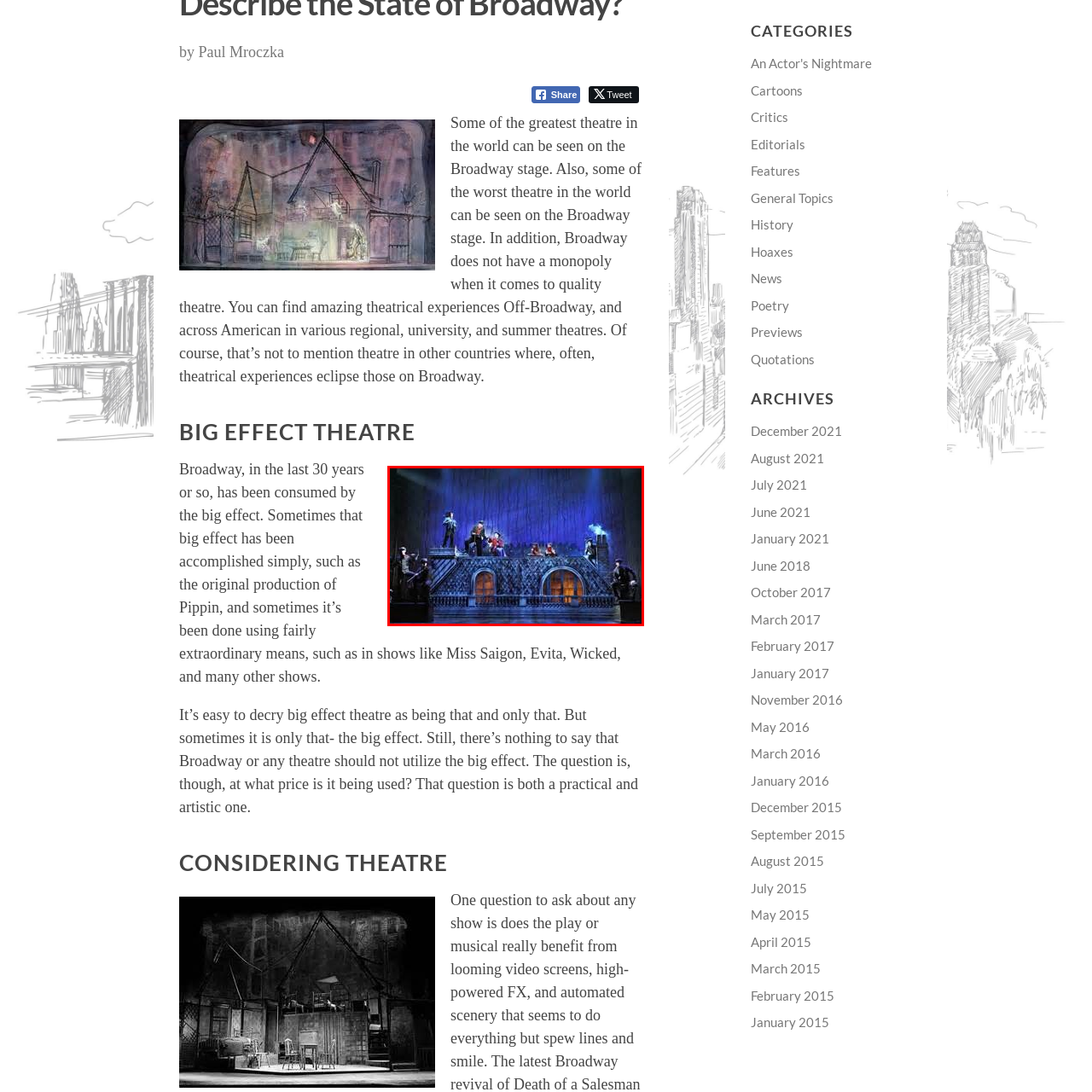Describe extensively the visual content inside the red marked area.

The image captures a vibrant theatrical performance set on a beautifully crafted rooftop stage, illuminated in deep blues and purples, suggesting a night scene. A group of performers occupies the roof, dressed in period costumes that reflect the charm of a bygone era, possibly depicting a scene from a musical or play. The set design features detailed architectural elements, such as chimneys and arched windows, enhancing the mood of the production. The performers, with varying poses and expressions, contribute to a dynamic atmosphere, implying a moment of action or emotion within the narrative. This imagery evokes the excitement and artistry of live theatre, specifically hinting at the innovative use of stage effects commonly seen in modern Broadway productions.